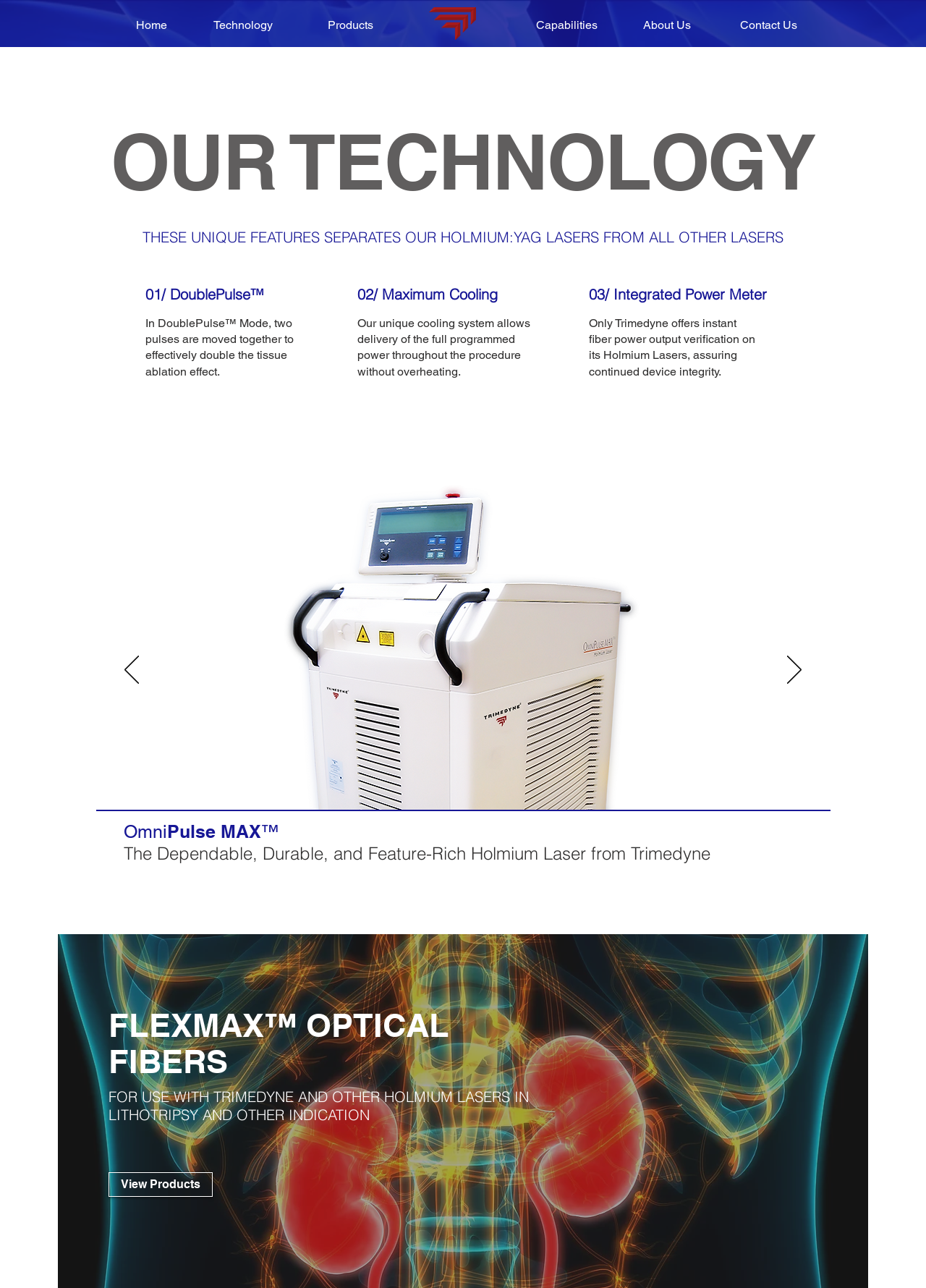Kindly determine the bounding box coordinates for the clickable area to achieve the given instruction: "View the OmniPulse MAX™ image".

[0.302, 0.367, 0.692, 0.629]